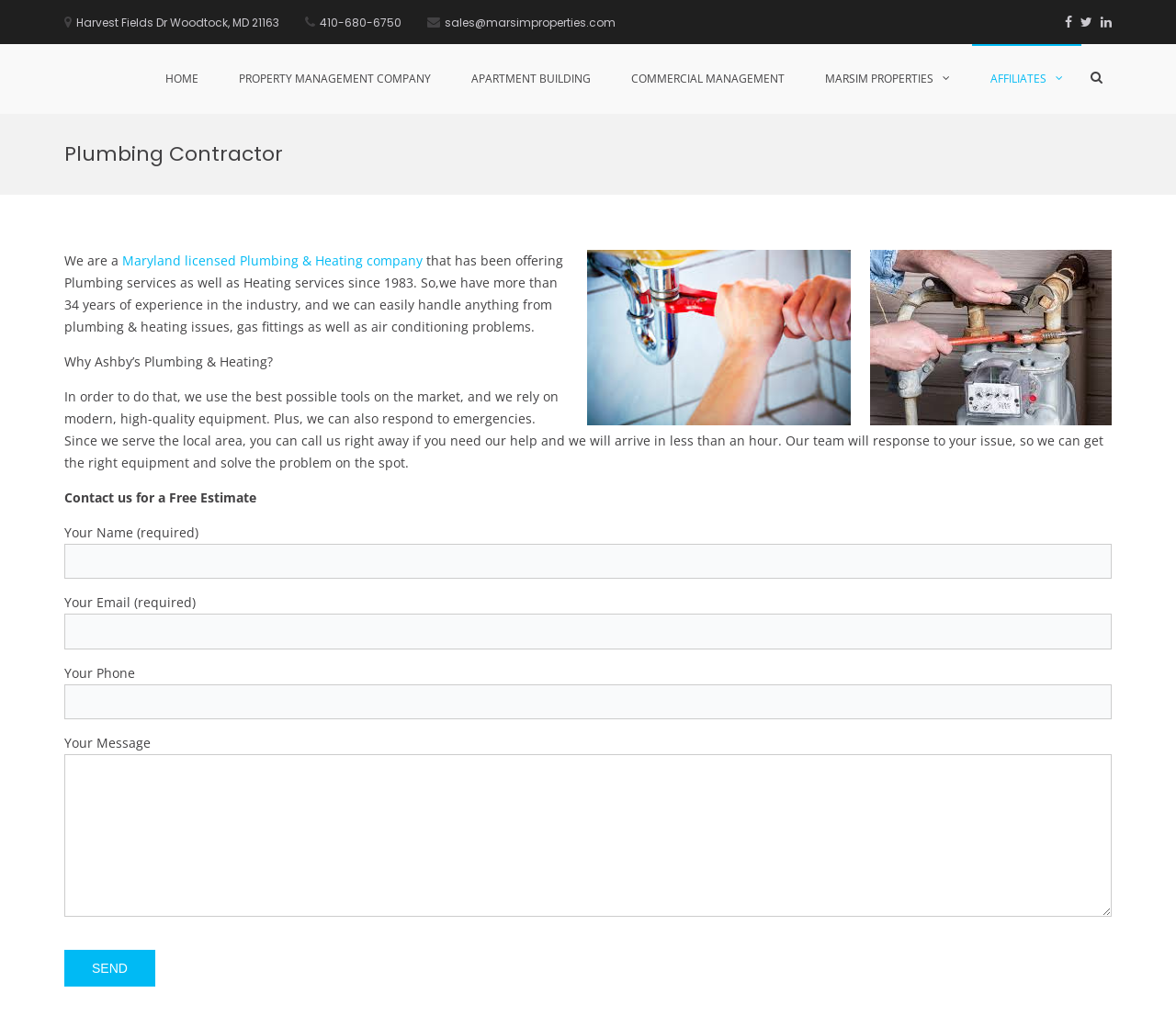What services does the company offer?
Refer to the screenshot and answer in one word or phrase.

Plumbing and Heating services